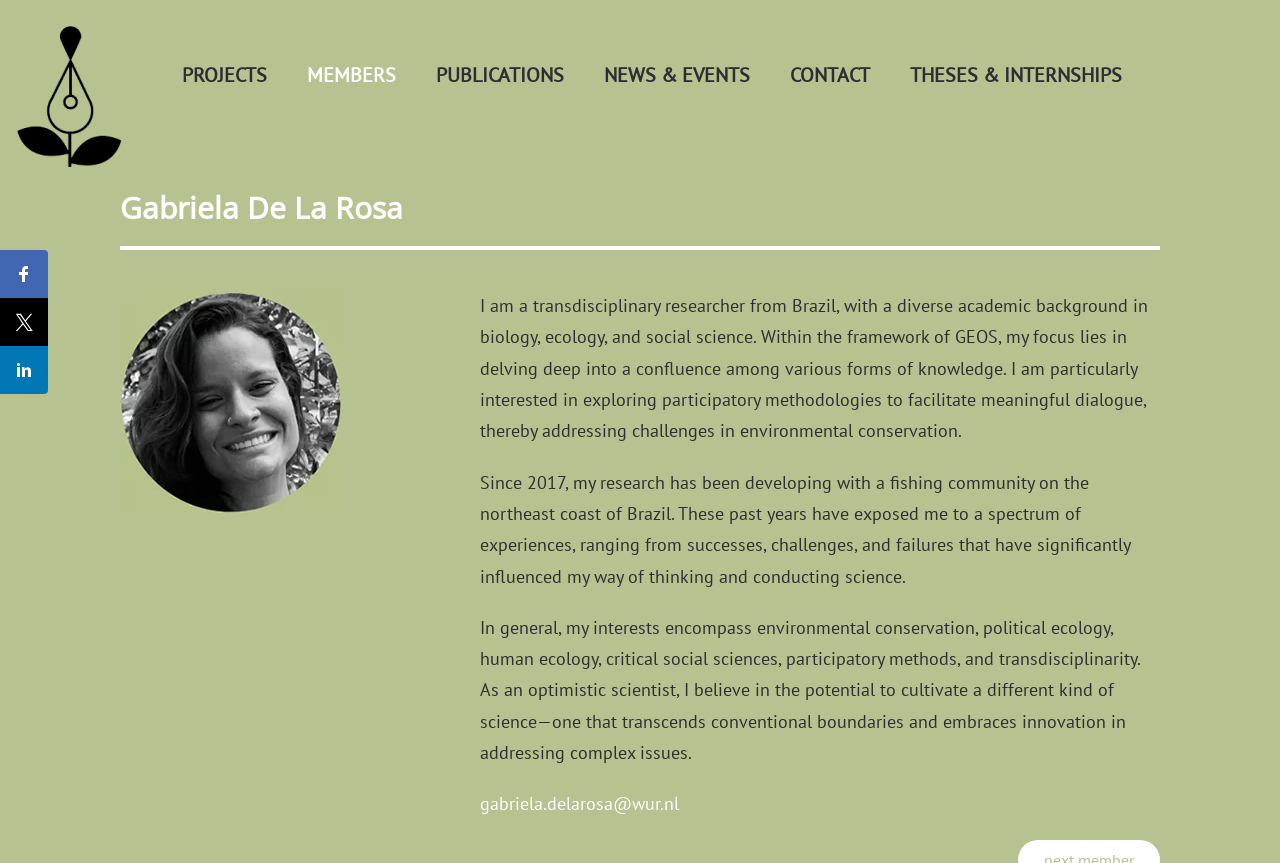Given the description of a UI element: "Terms and Conditions", identify the bounding box coordinates of the matching element in the webpage screenshot.

None